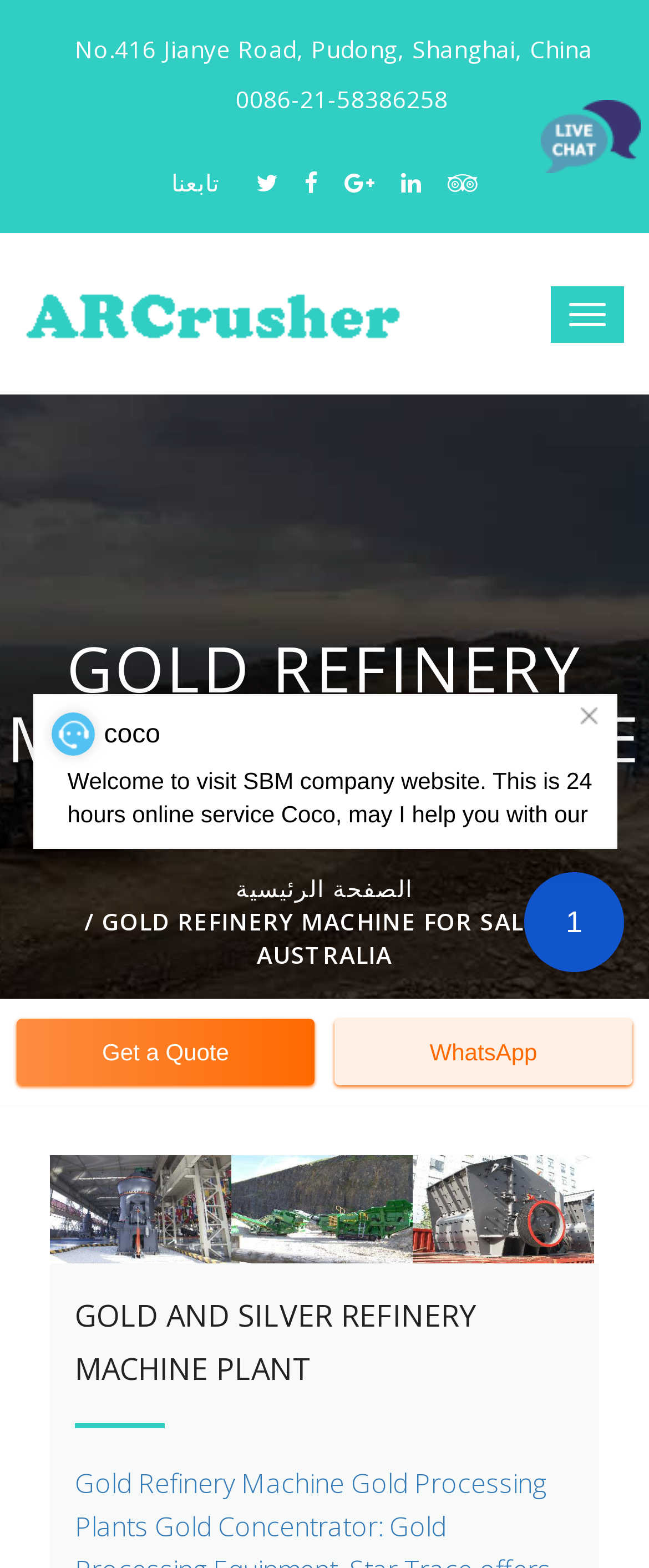Show the bounding box coordinates of the region that should be clicked to follow the instruction: "Call the phone number."

[0.363, 0.053, 0.691, 0.073]